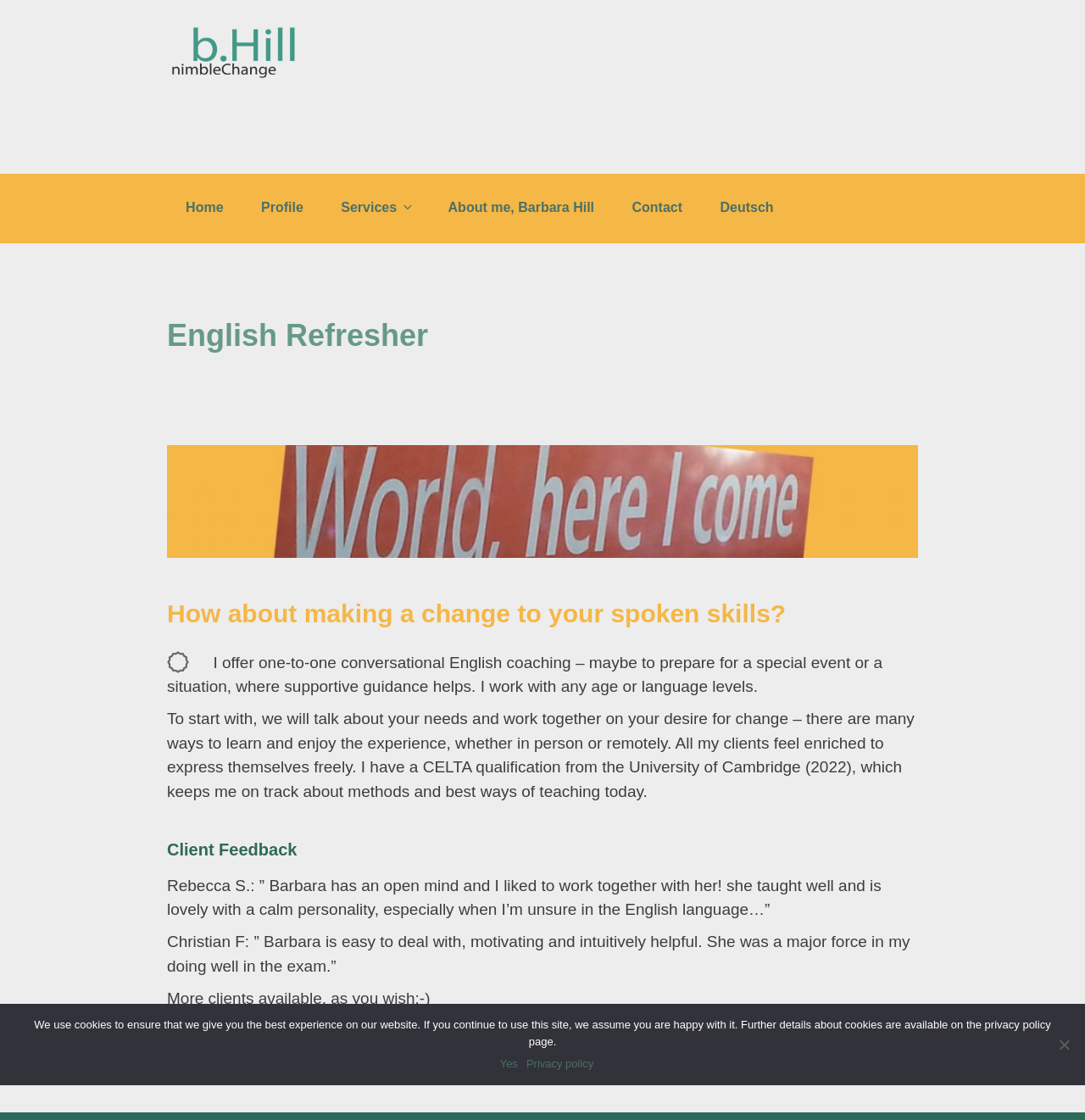Please specify the bounding box coordinates of the region to click in order to perform the following instruction: "Click the 'Contact' link".

[0.567, 0.164, 0.645, 0.206]